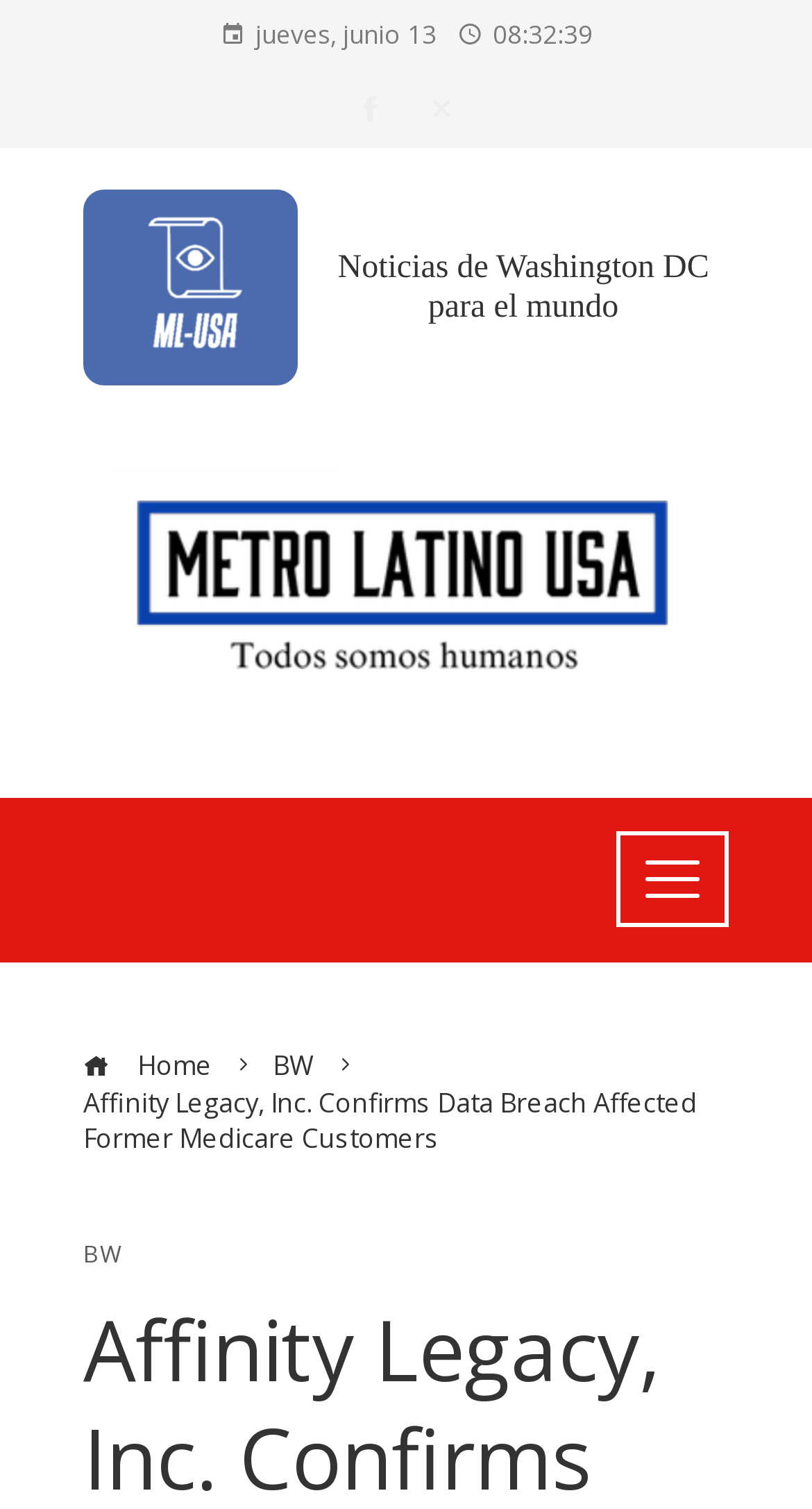What type of customers were affected by the data breach?
Please answer the question with as much detail as possible using the screenshot.

I found the type of customers affected by the data breach by reading the title of the article, which says 'Affinity Legacy, Inc. Confirms Data Breach Affected Former Medicare Customers', indicating that the customers affected were Medicare customers.